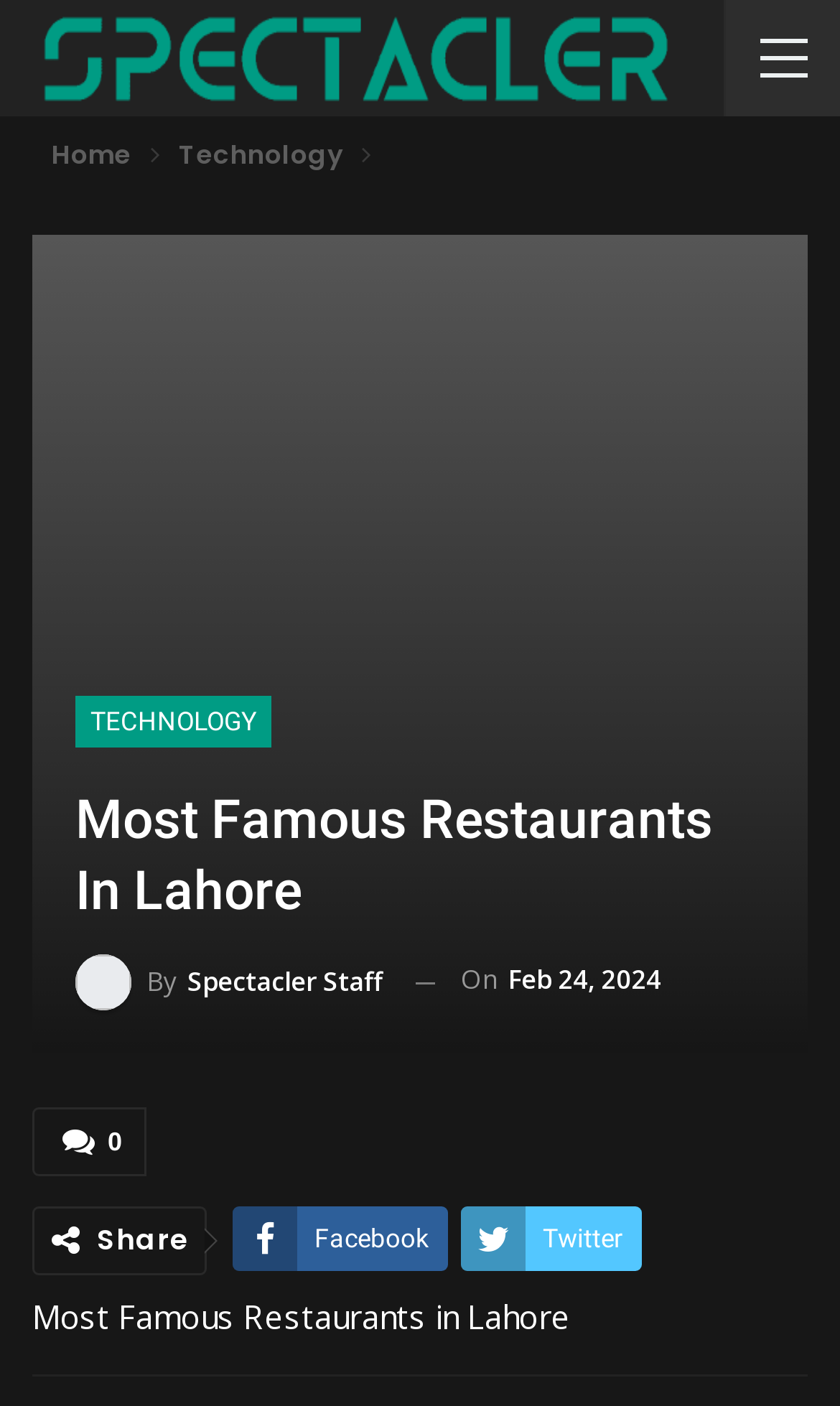Determine the bounding box coordinates of the area to click in order to meet this instruction: "go to home page".

[0.062, 0.093, 0.156, 0.127]